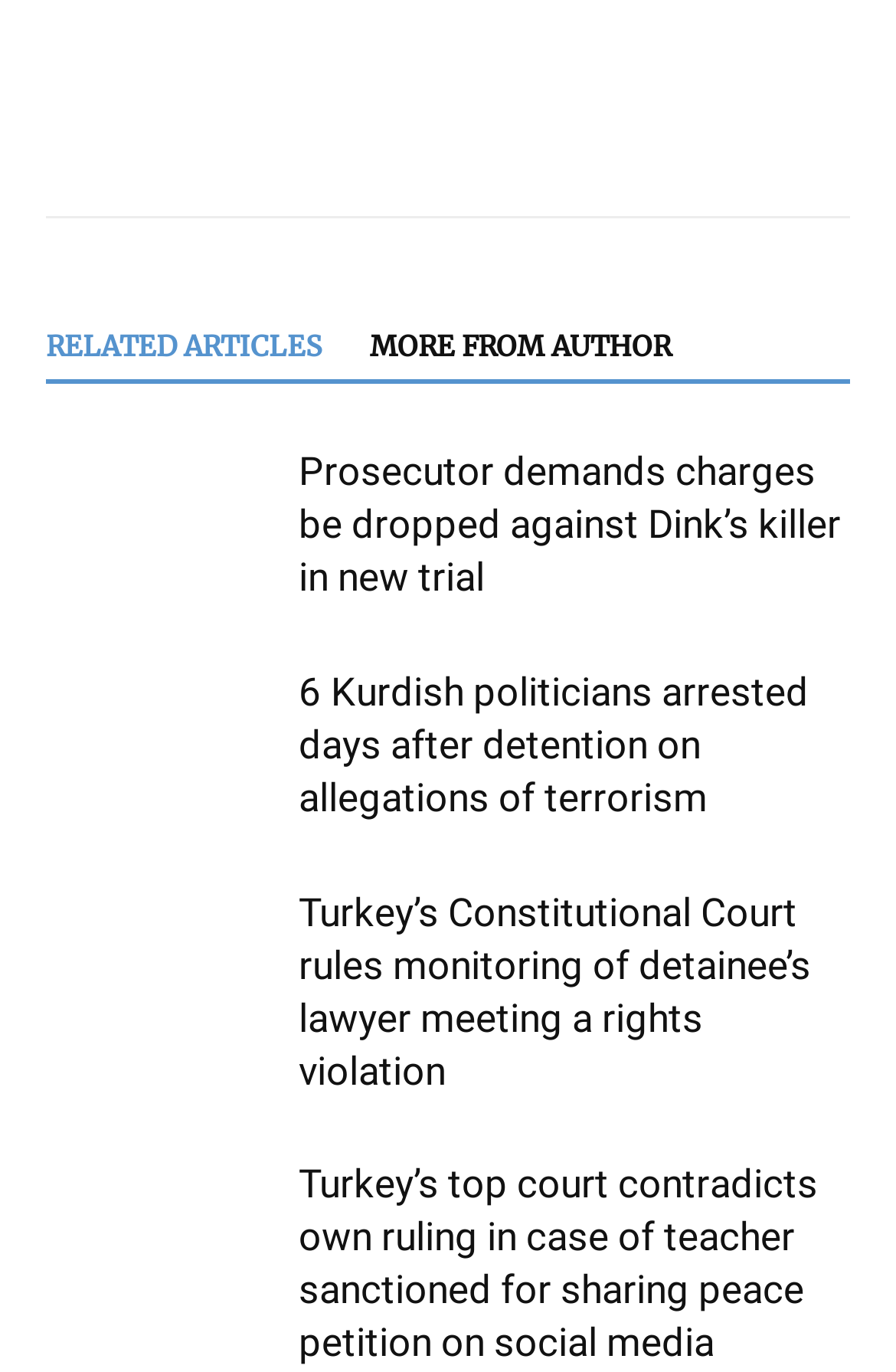How many social media links are present?
Provide a well-explained and detailed answer to the question.

There are six social media links present on the webpage, represented by icons '', '', '', '', '', and ''.